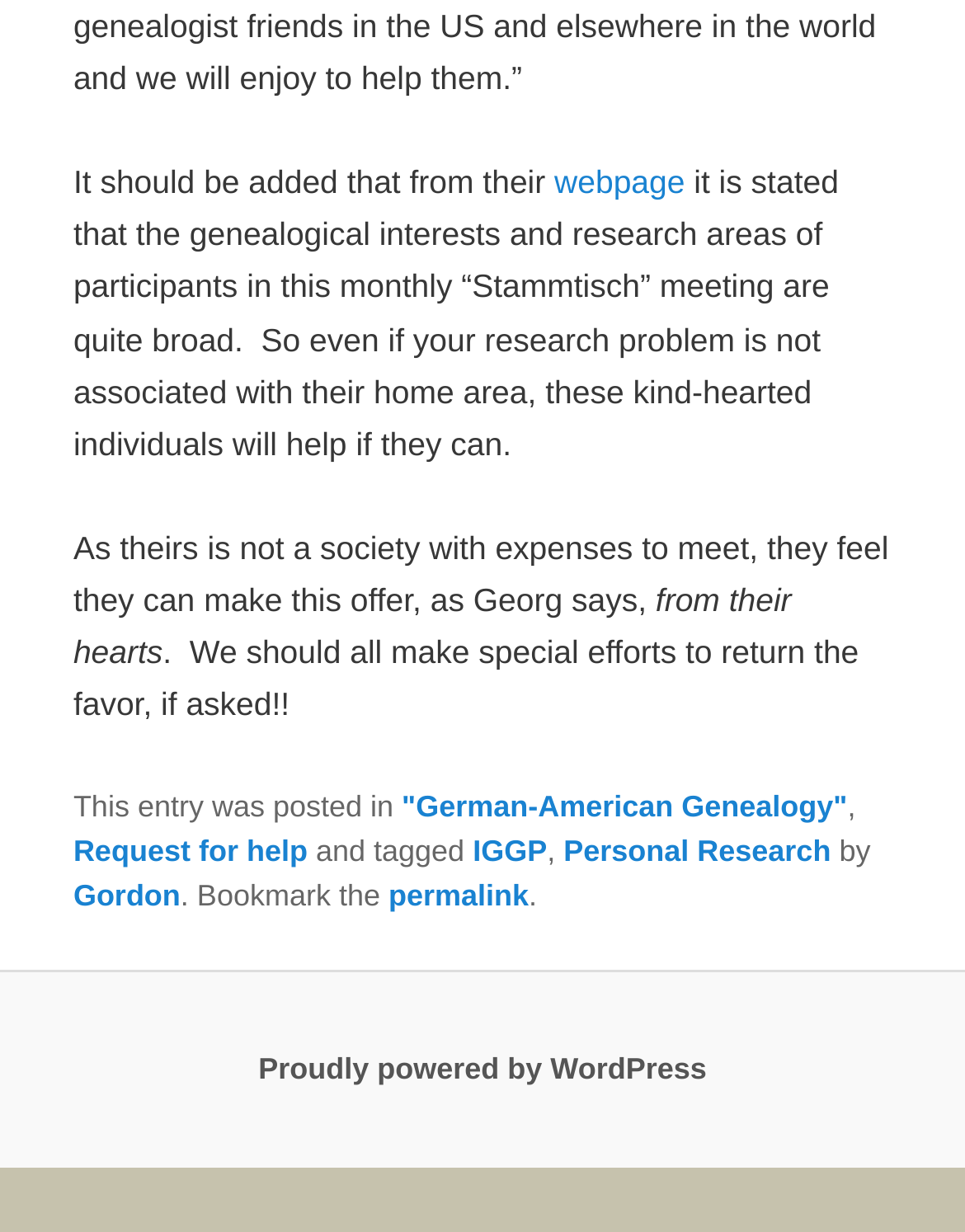Given the content of the image, can you provide a detailed answer to the question?
What is the platform used to power the webpage?

The platform used to power the webpage is WordPress, as mentioned in the link 'Proudly powered by WordPress' at the bottom of the page.